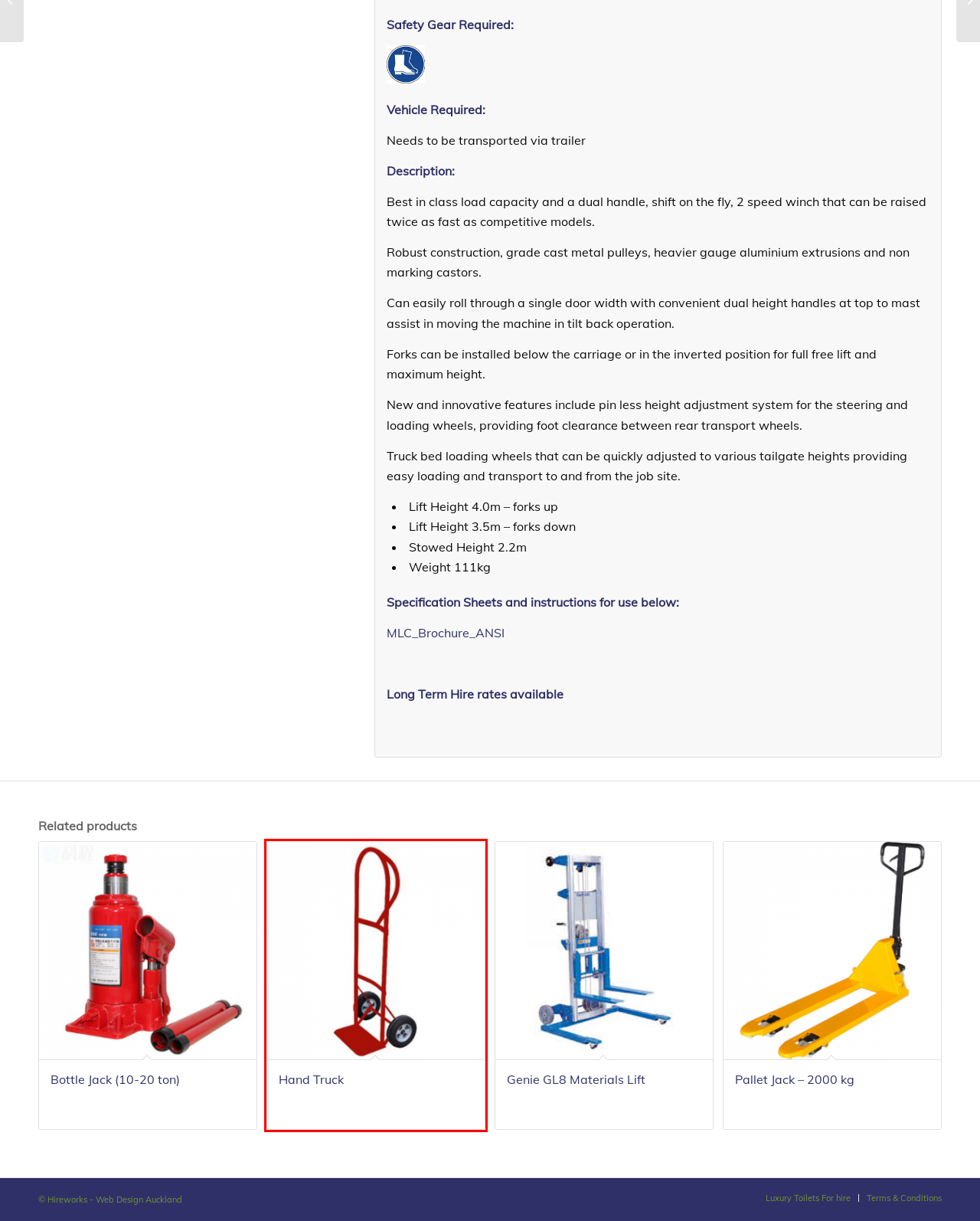Review the screenshot of a webpage that includes a red bounding box. Choose the most suitable webpage description that matches the new webpage after clicking the element within the red bounding box. Here are the candidates:
A. LUXE LOOS - Luxe Loos | Luxury Mobile Toilets
B. Genie GL8 Materials Lift - Hire Works Equipment Hire
C. Bottle Jack (10-20 ton) - Hire Works Equipment Hire
D. Web Designers | idDesign: Website Designers | Web Developers
E. Hand Truck - Hire Works Equipment Hire
F. Rotary Hoe - Large Self Drive - Hire Works Equipment Hire
G. Pallet Jack - 2000 kg - Hire Works Equipment Hire
H. SAFETY - Hire Works Equipment Hire

E